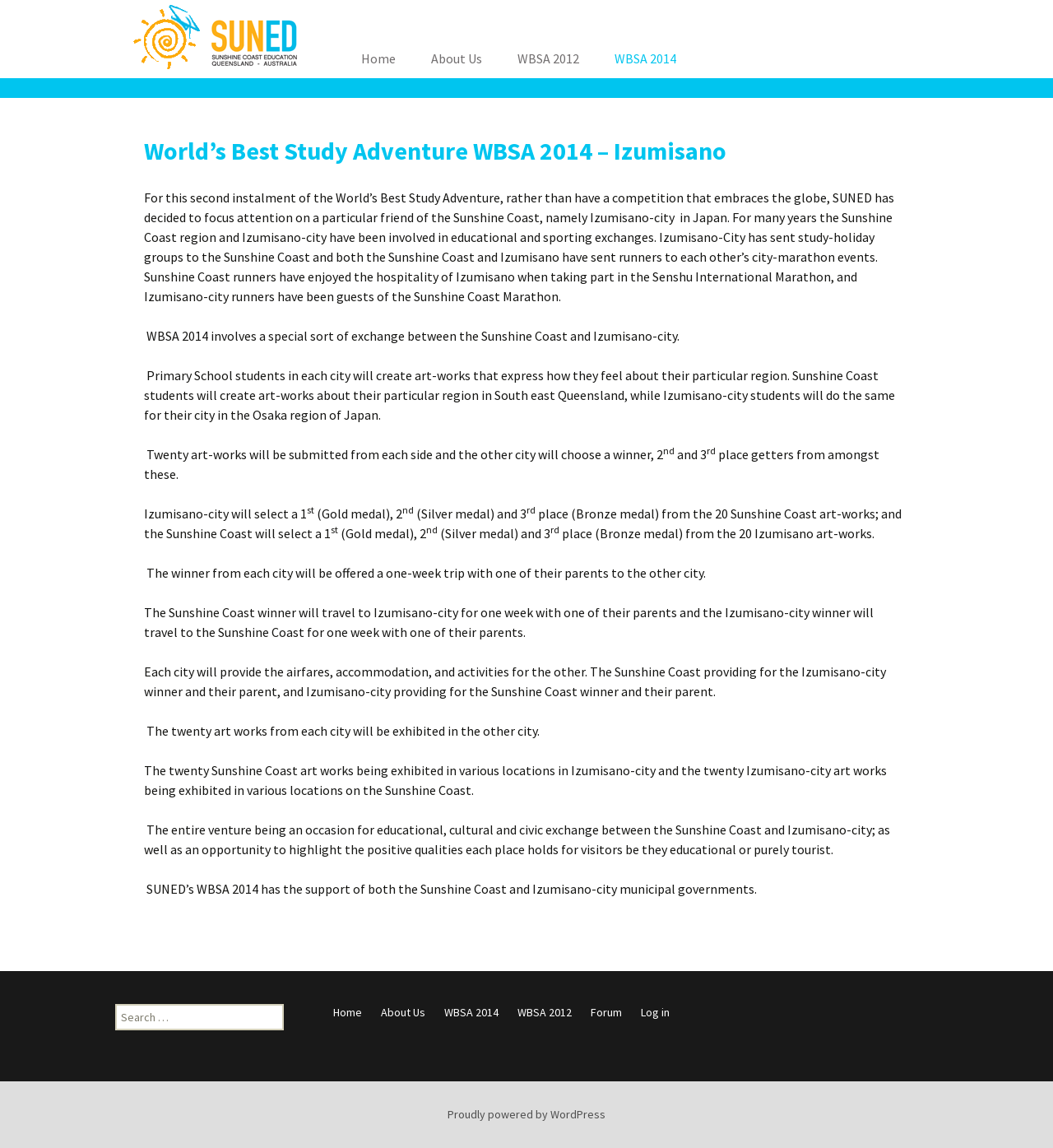Point out the bounding box coordinates of the section to click in order to follow this instruction: "Go to the 'Home' page".

[0.327, 0.034, 0.391, 0.067]